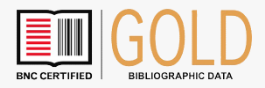Give a short answer using one word or phrase for the question:
What does the certification indicate?

Adherence to high standards